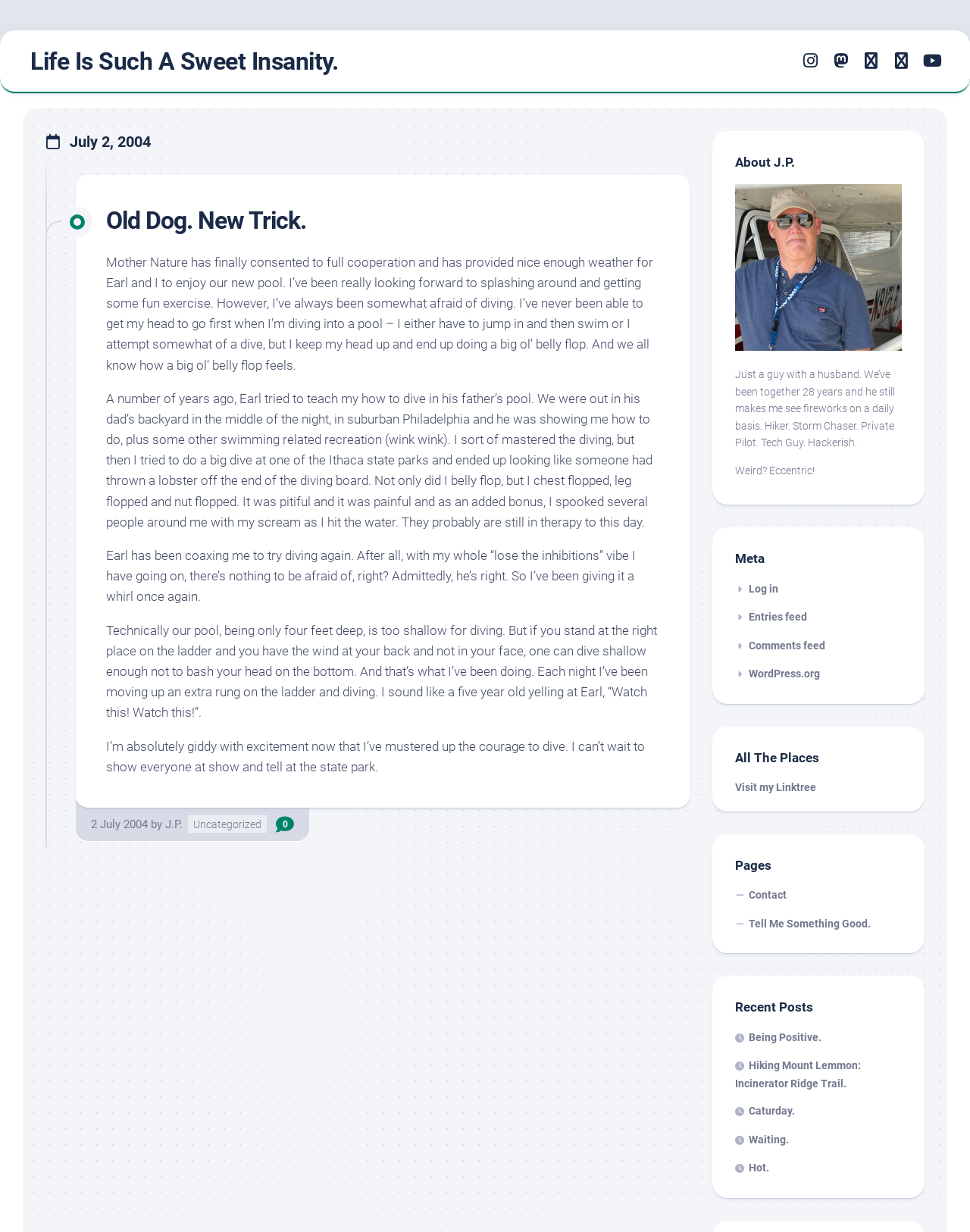How many links are there in the 'Recent Posts' section?
Relying on the image, give a concise answer in one word or a brief phrase.

4